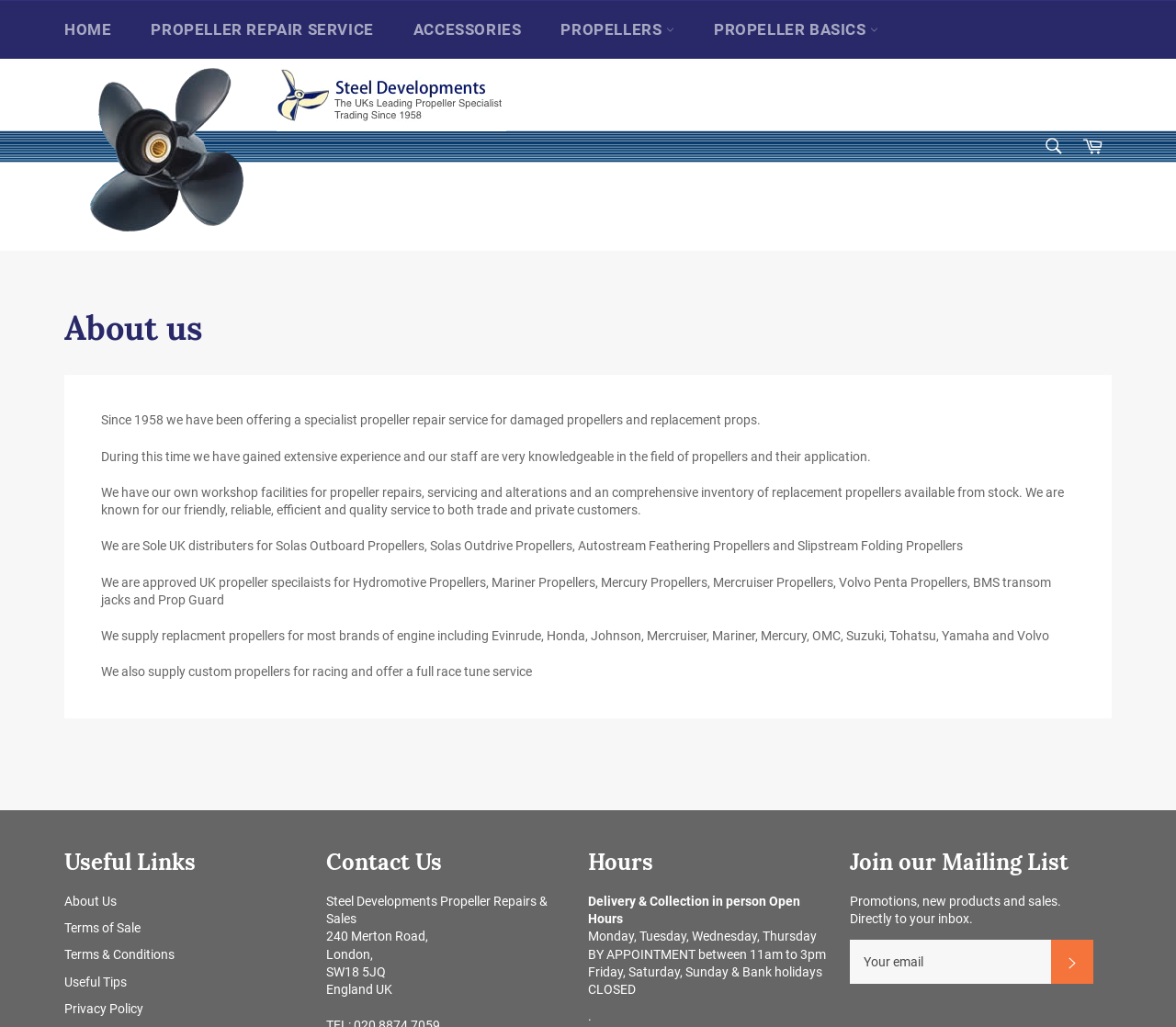What is the address of the company?
Look at the image and answer the question using a single word or phrase.

240 Merton Road, London, SW18 5JQ